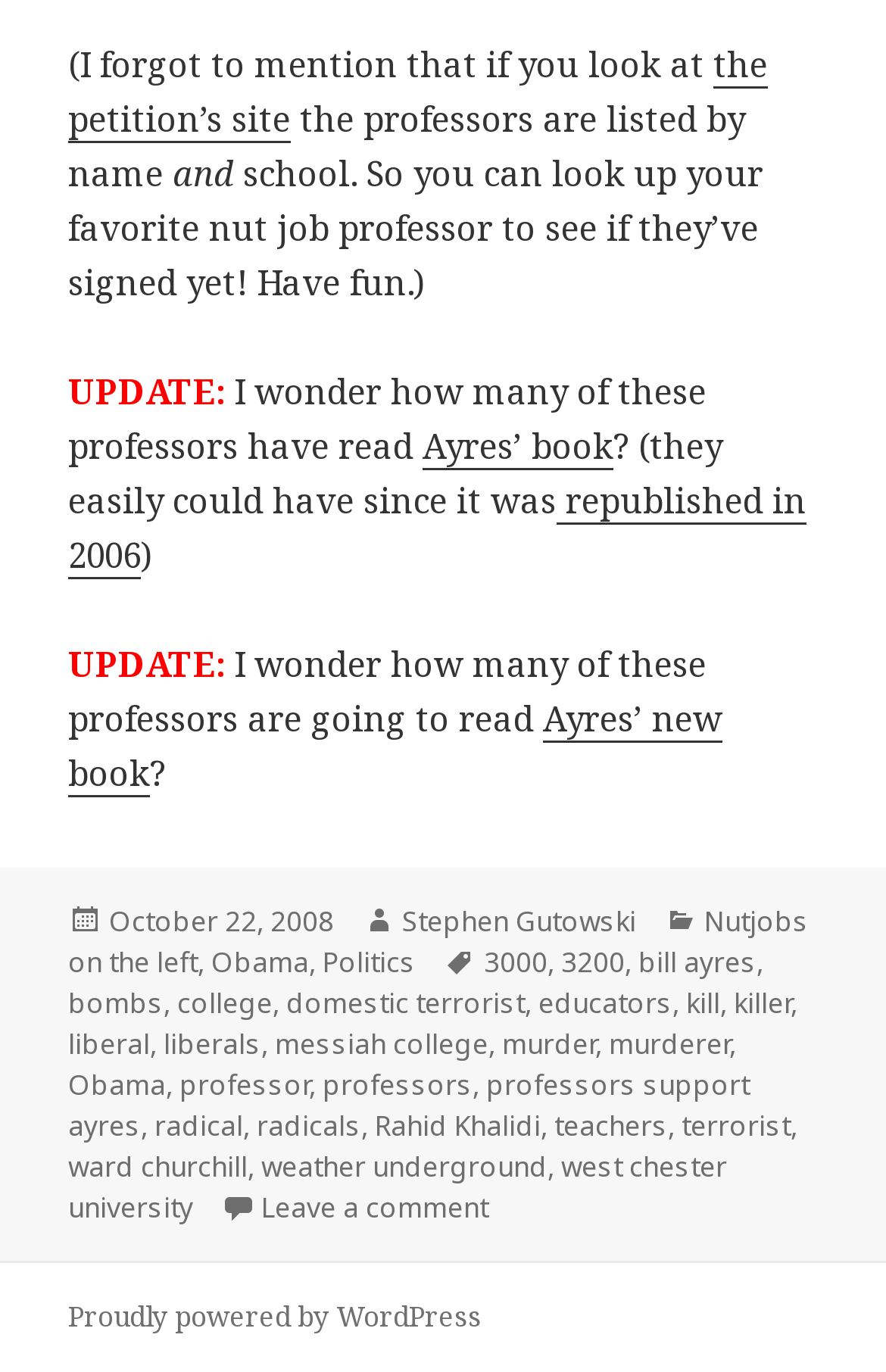What is the name of the author of the blog post?
Please describe in detail the information shown in the image to answer the question.

The name of the author of the blog post can be found in the footer section, where it says 'Author Stephen Gutowski'.